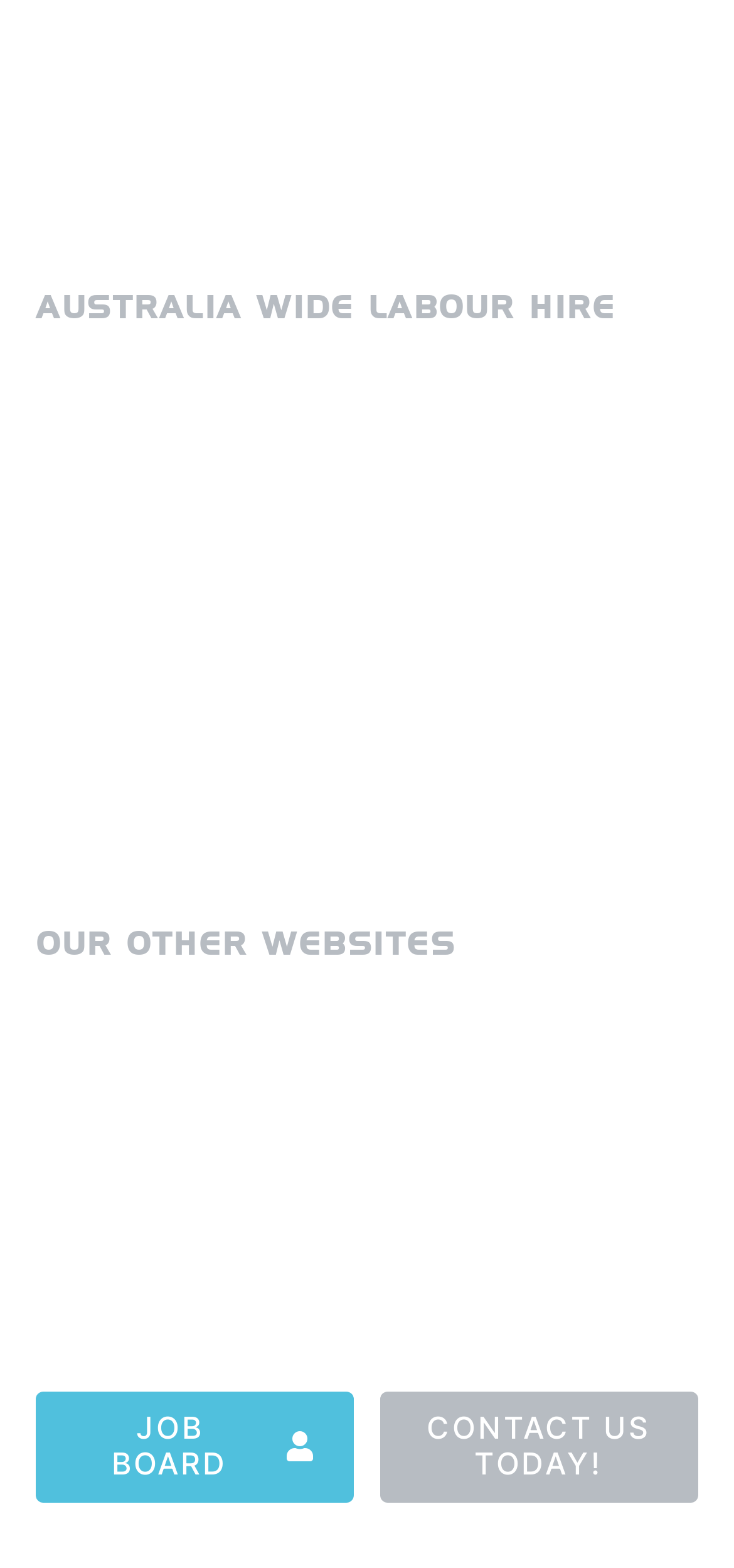What is the phone number of the company?
Using the image, answer in one word or phrase.

+61 (03) 9094 7923